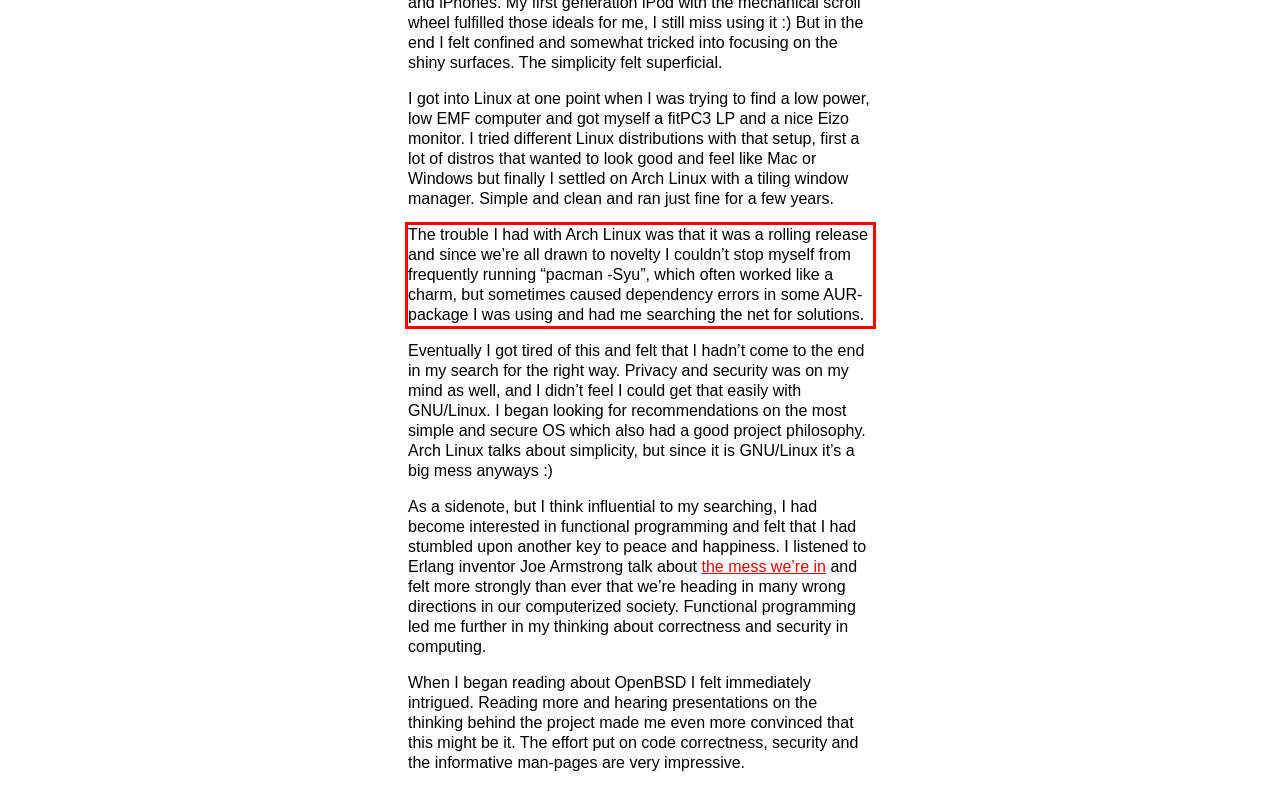You have a screenshot of a webpage with a UI element highlighted by a red bounding box. Use OCR to obtain the text within this highlighted area.

The trouble I had with Arch Linux was that it was a rolling release and since we’re all drawn to novelty I couldn’t stop myself from frequently running “pacman -Syu”, which often worked like a charm, but sometimes caused dependency errors in some AUR-package I was using and had me searching the net for solutions.